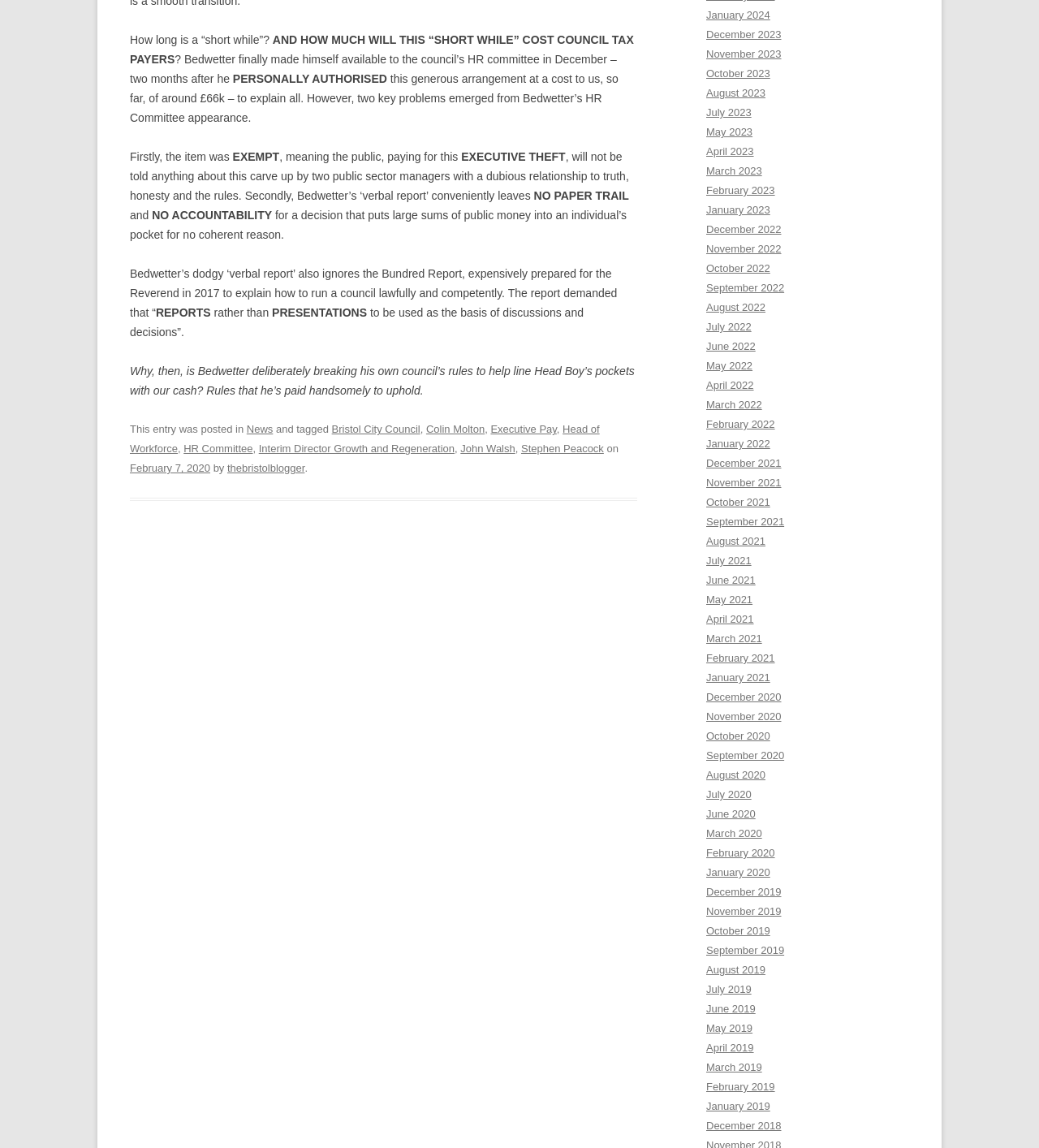Please locate the bounding box coordinates of the element that needs to be clicked to achieve the following instruction: "Click on the 'News' link". The coordinates should be four float numbers between 0 and 1, i.e., [left, top, right, bottom].

[0.237, 0.369, 0.263, 0.379]